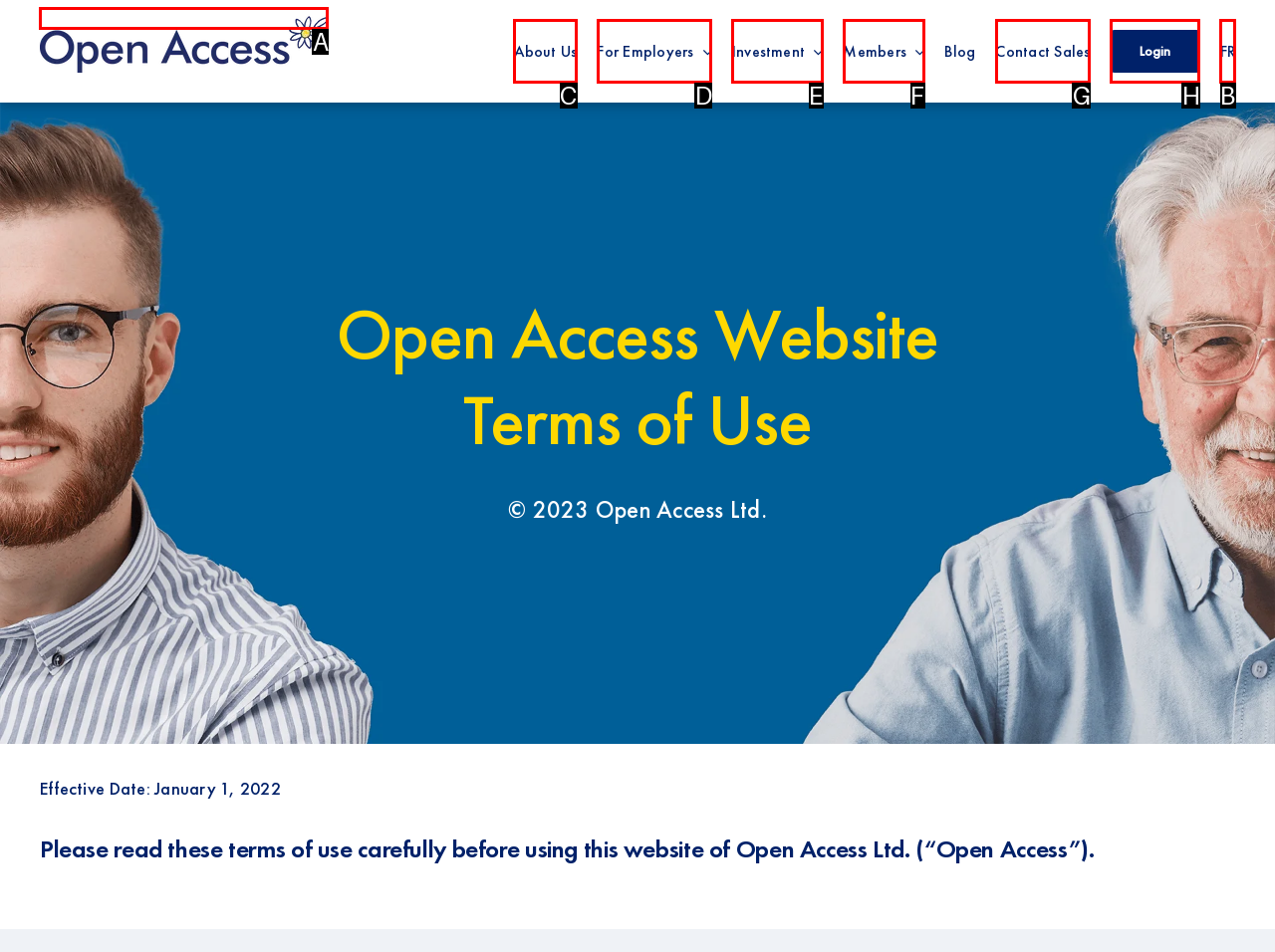Find the option you need to click to complete the following instruction: Switch to French
Answer with the corresponding letter from the choices given directly.

B